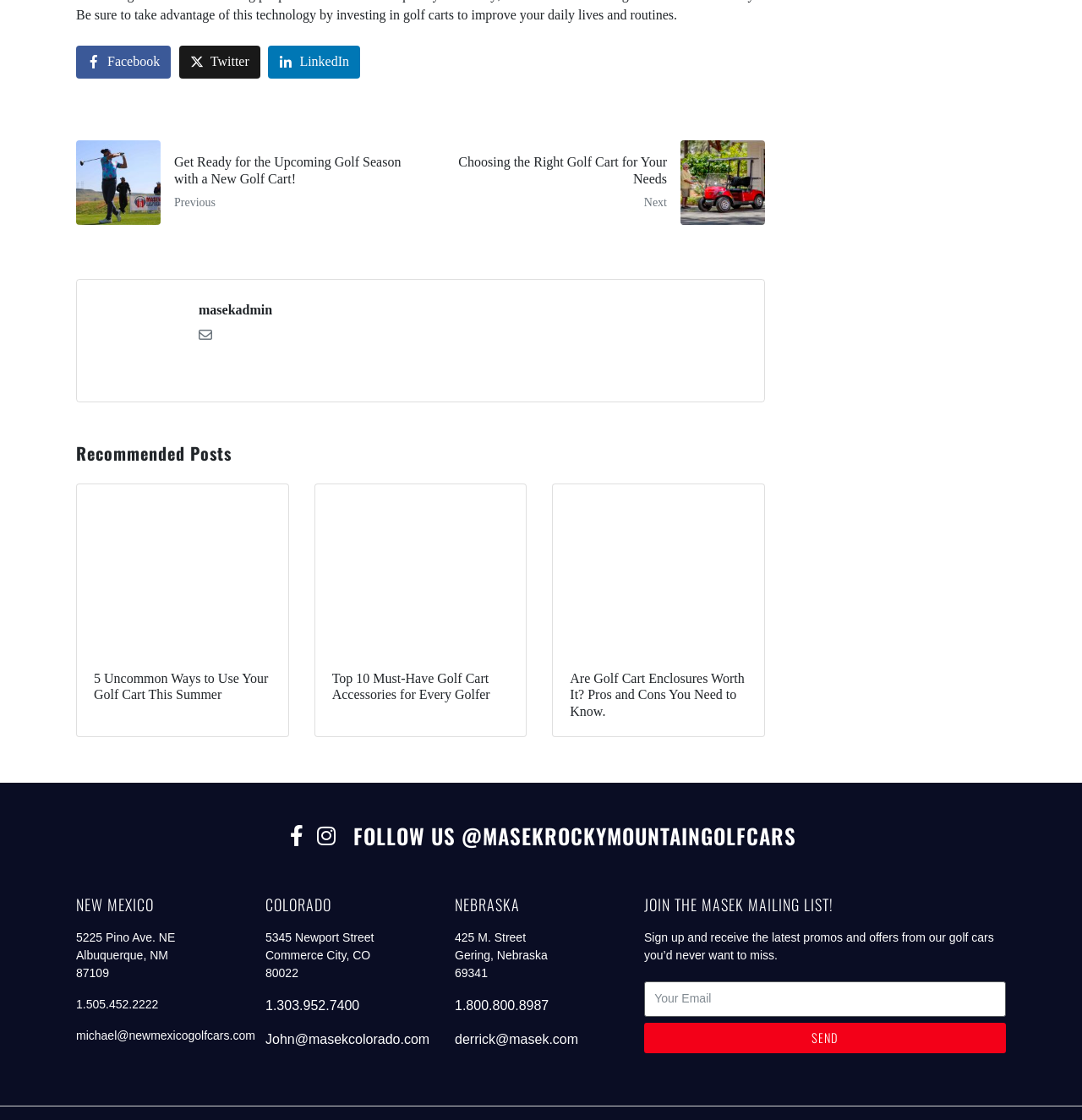Refer to the image and provide an in-depth answer to the question: 
How many locations are listed on the webpage?

I examined the webpage and found three locations listed: New Mexico, Colorado, and Nebraska, so there are 3 locations listed on the webpage.